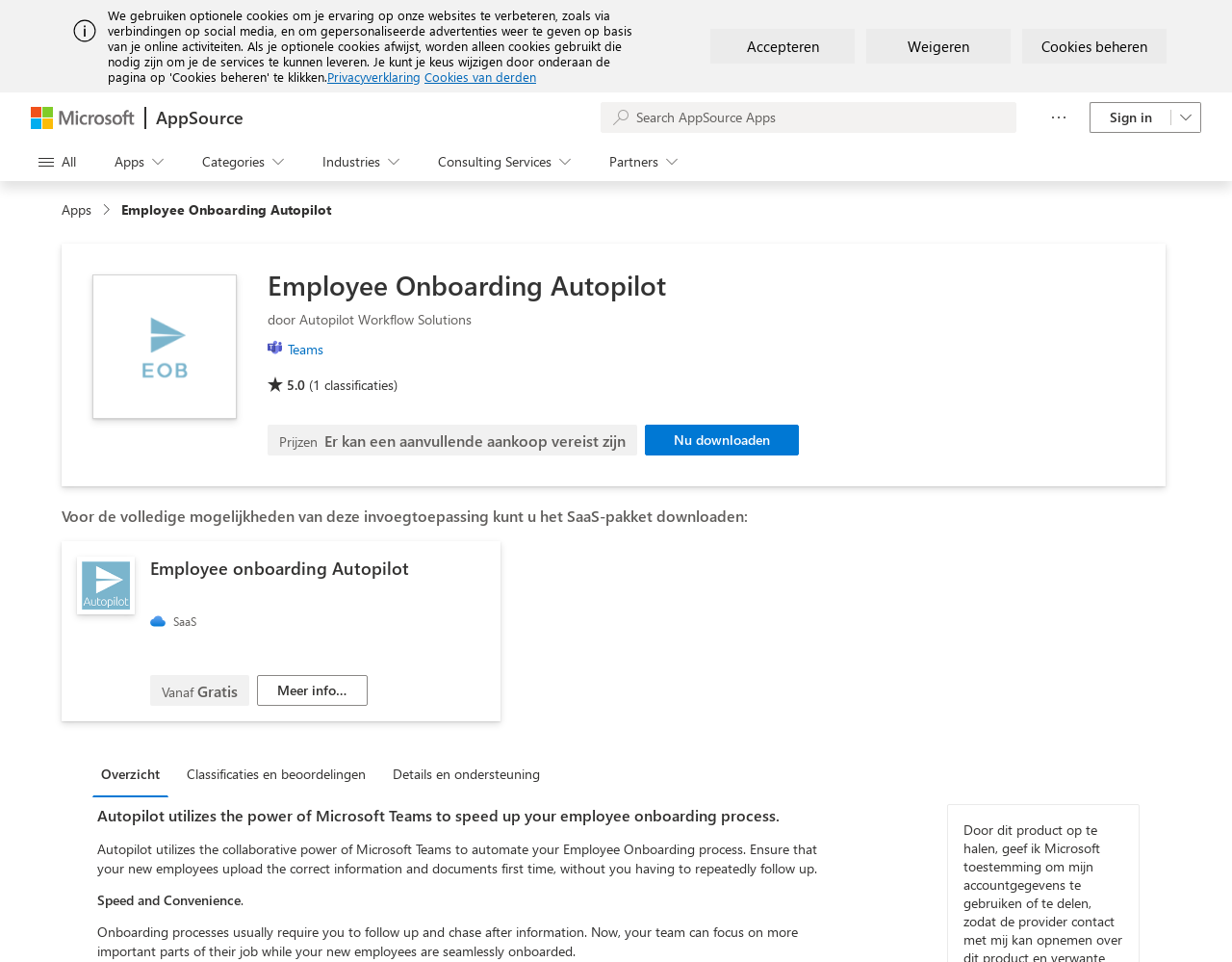Explain the webpage's layout and main content in detail.

The webpage is about Employee Onboarding Autopilot, a solution that utilizes the power of Microsoft Teams to speed up the employee onboarding process. At the top of the page, there is an alert message with an image and three links: "Privacyverklaring", "Cookies van derden", and "Accepteren", "Weigeren", and "Cookies beheren" buttons. Below this, there is a Microsoft logo and a search bar.

On the left side of the page, there are several buttons: "Open all panel button", "Apps", "Categories", "Industries", "Consulting Services", and "Partners". Above these buttons, there is a navigation breadcrumb trail showing the current location.

The main content of the page is divided into sections. The first section has an image of Employee Onboarding Autopilot, a heading, and a subheading describing the solution. Below this, there is a link to "Teams" and an image with a classification rating of 5.0.

The next section has a button to "Nu downloaden" (Download Now) and a paragraph of text describing the benefits of downloading the SaaS package. Below this, there is a link to more information about the product, with an icon and a "Gratis" (Free) label.

The page also has a tab navigation system with three tabs: "Overzicht" (Overview), "Classificaties en beoordelingen" (Classifications and Reviews), and "Details en ondersteuning" (Details and Support). The "Overzicht" tab is selected by default.

Finally, there is a section with a heading and two paragraphs of text describing the benefits of using Autopilot for employee onboarding, including speeding up the process and reducing the need for follow-up.